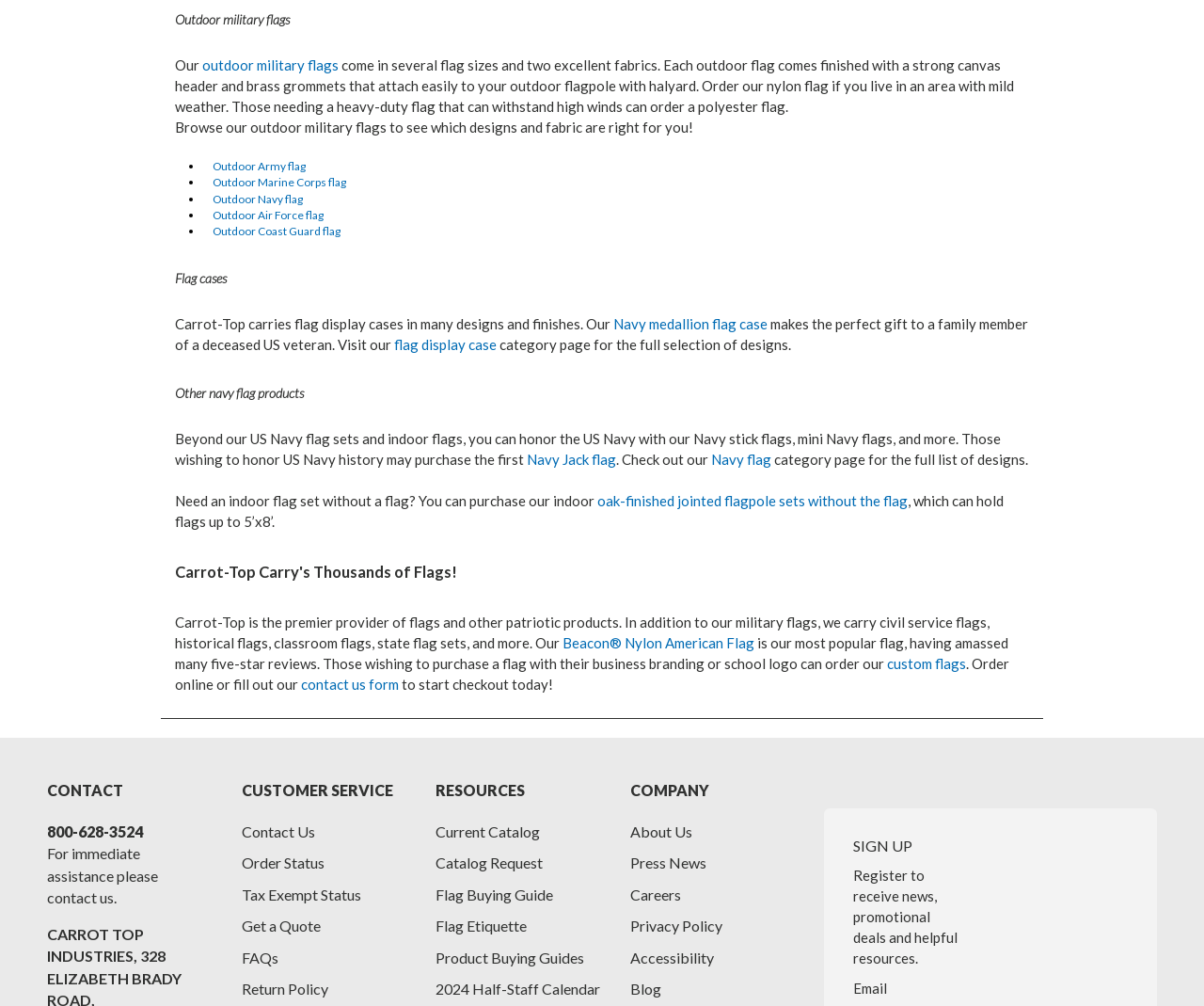Use a single word or phrase to answer the question:
What type of products are featured on this webpage?

Flags and patriotic products